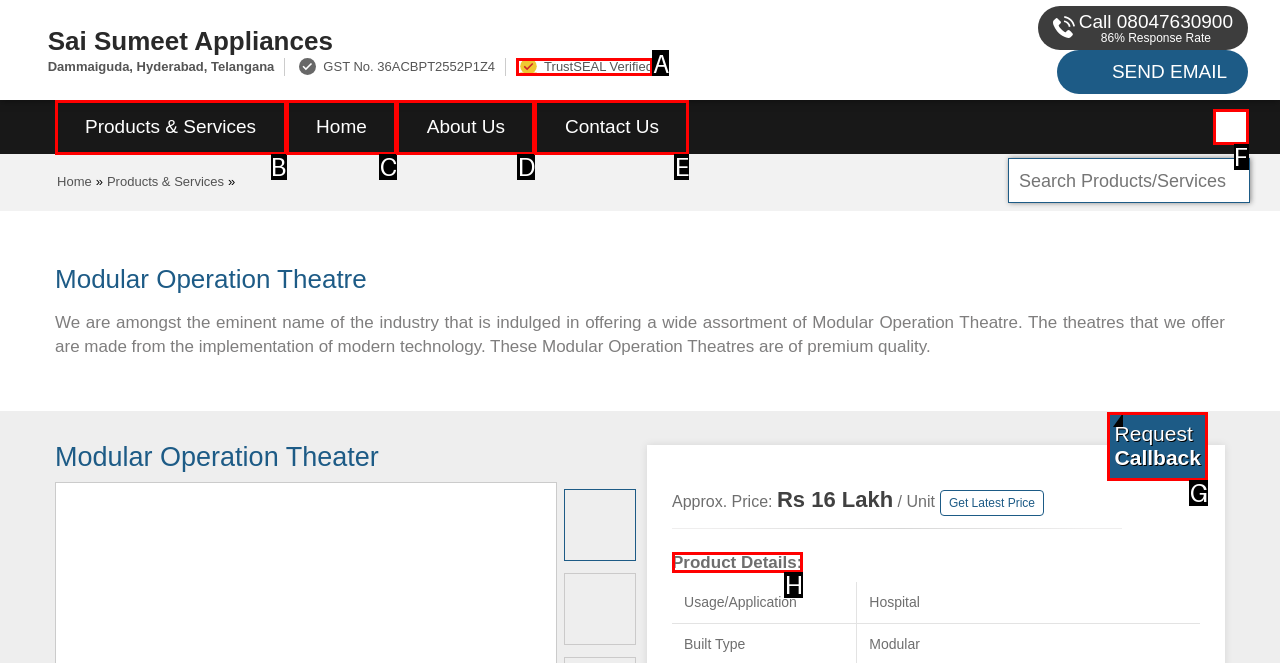Find the correct option to complete this instruction: View product details. Reply with the corresponding letter.

H